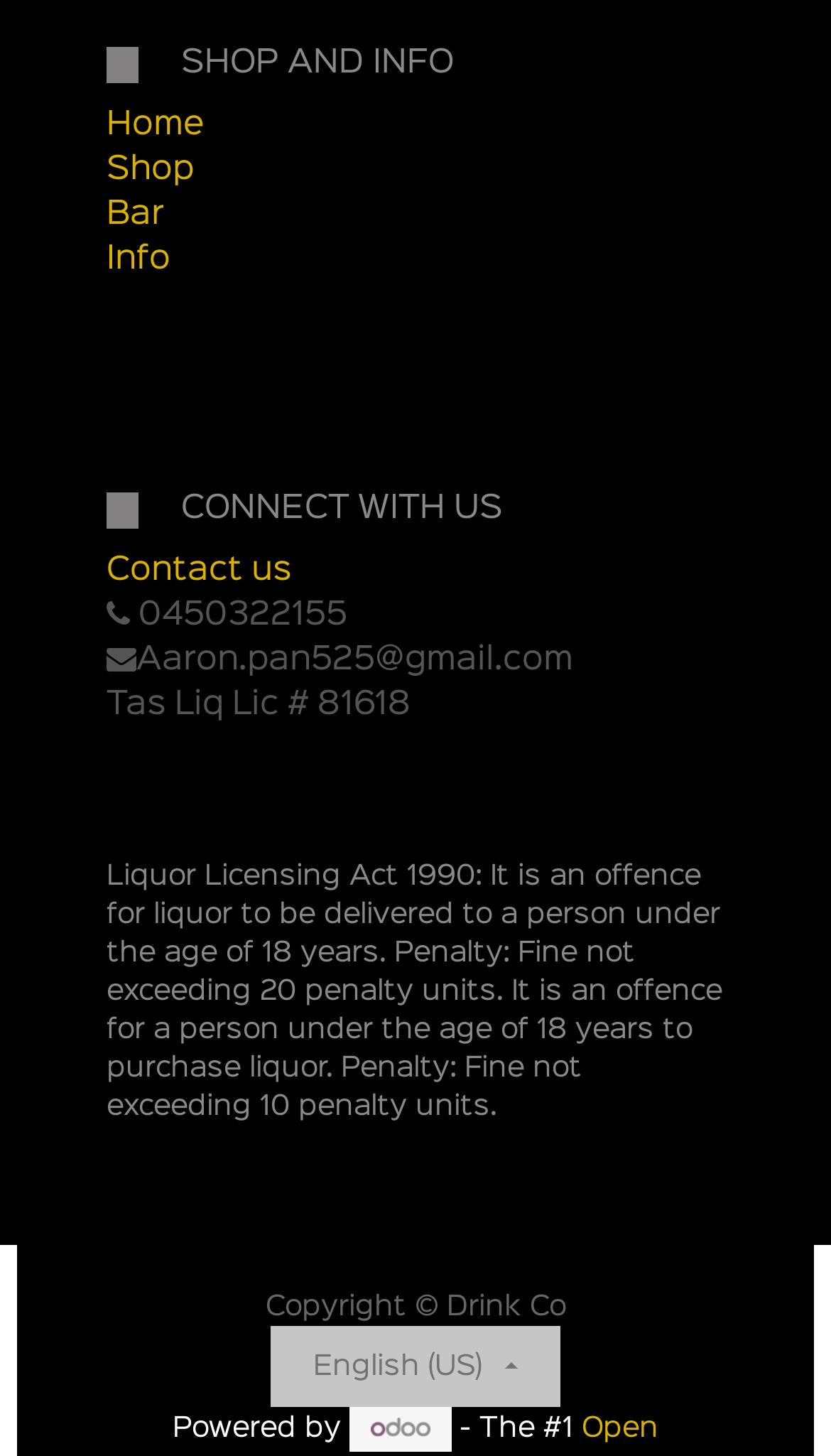Bounding box coordinates are specified in the format (top-left x, top-left y, bottom-right x, bottom-right y). All values are floating point numbers bounded between 0 and 1. Please provide the bounding box coordinate of the region this sentence describes: Visit the OCUL website

None